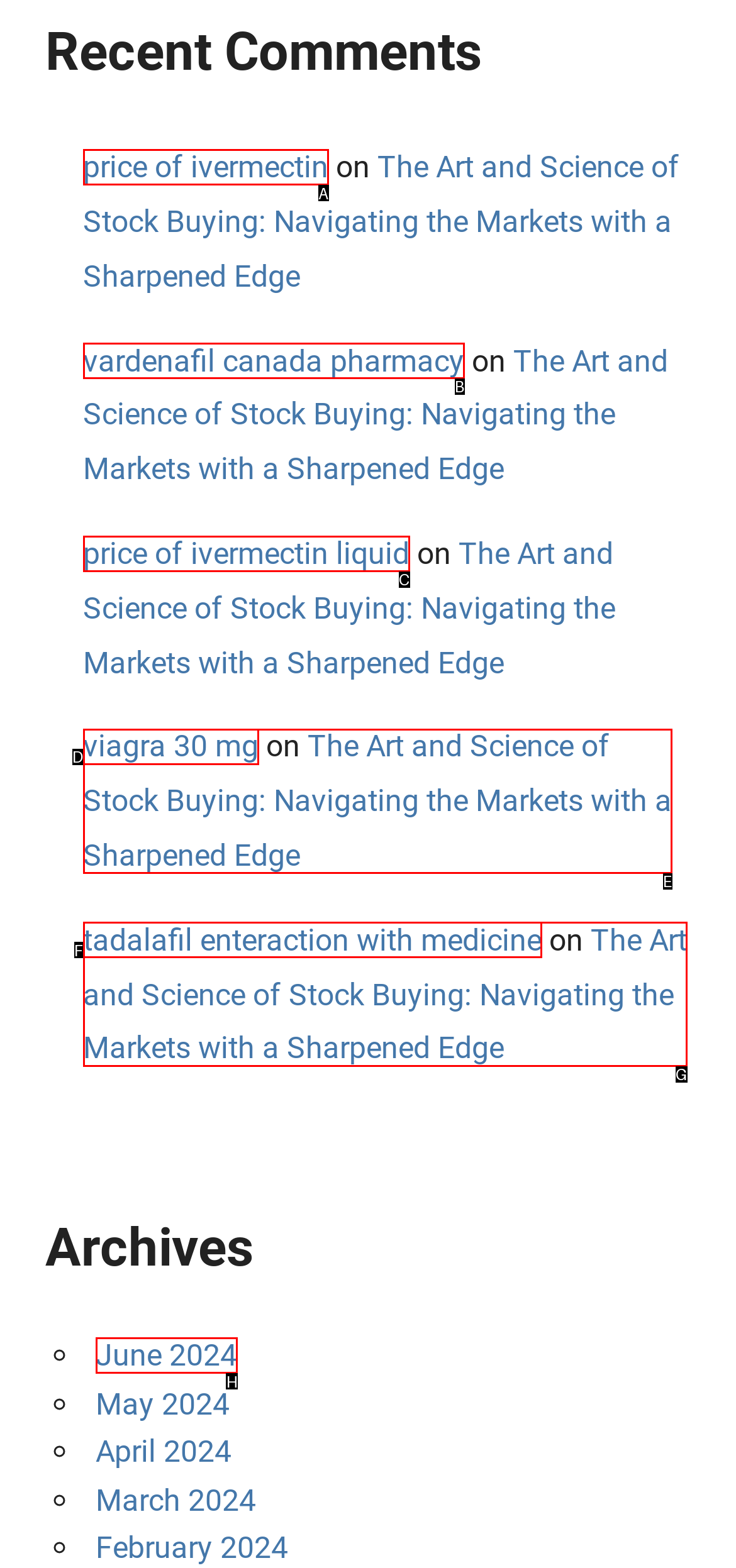Determine the correct UI element to click for this instruction: go to 'June 2024' archives. Respond with the letter of the chosen element.

H